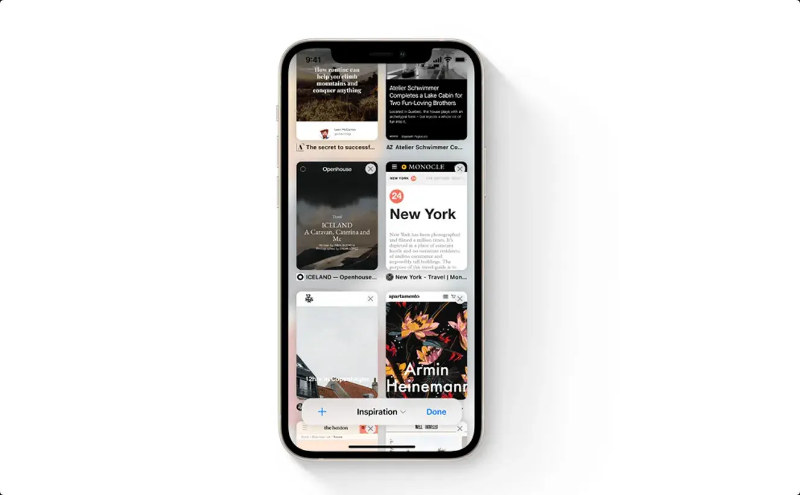What type of content is displayed on the smartphone?
From the image, respond using a single word or phrase.

Articles, images, and titles